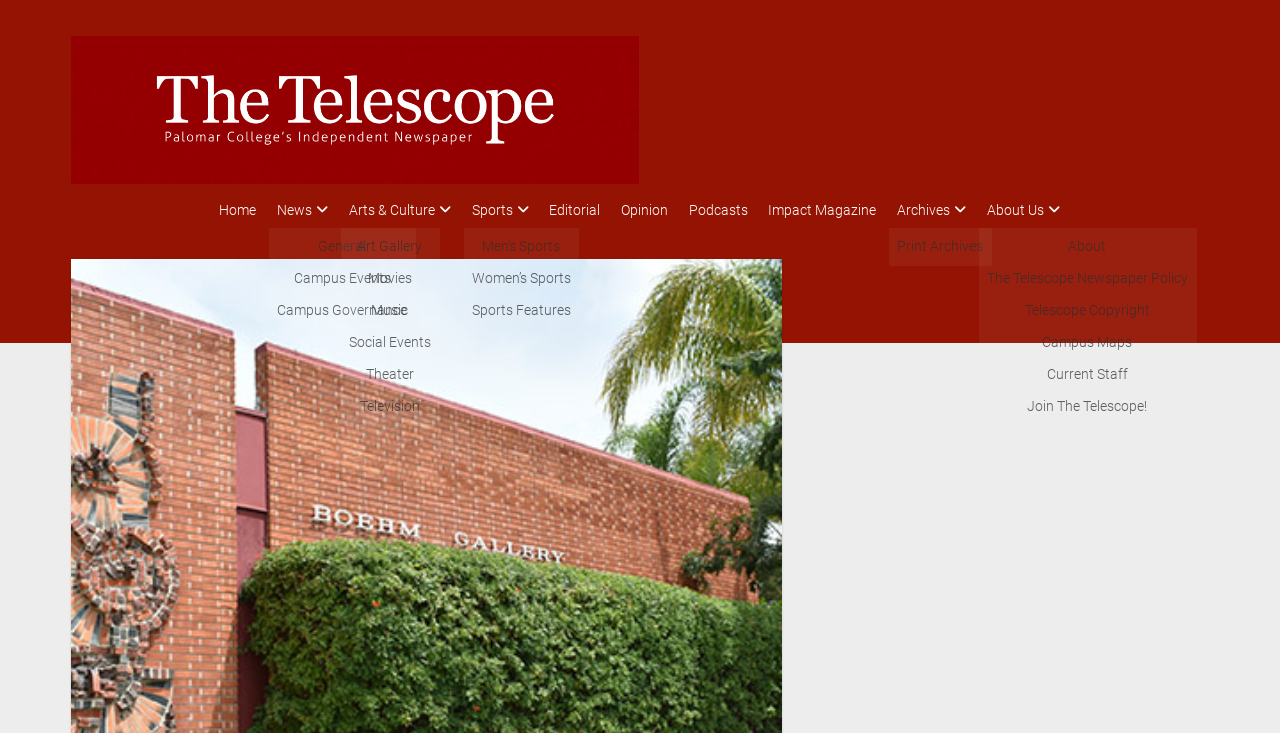Respond to the question below with a single word or phrase: How many sports categories are listed?

3